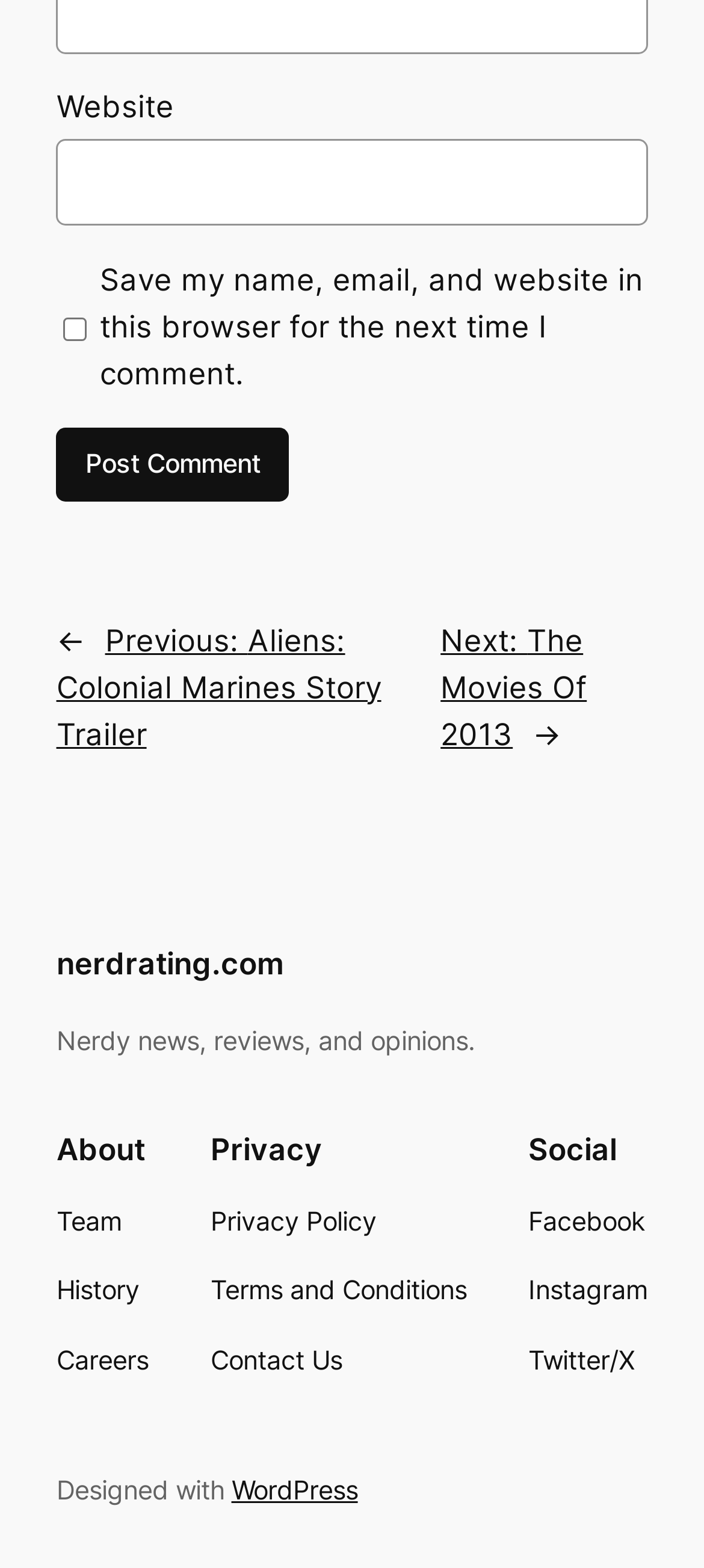Respond with a single word or short phrase to the following question: 
What is the platform used to design the website?

WordPress